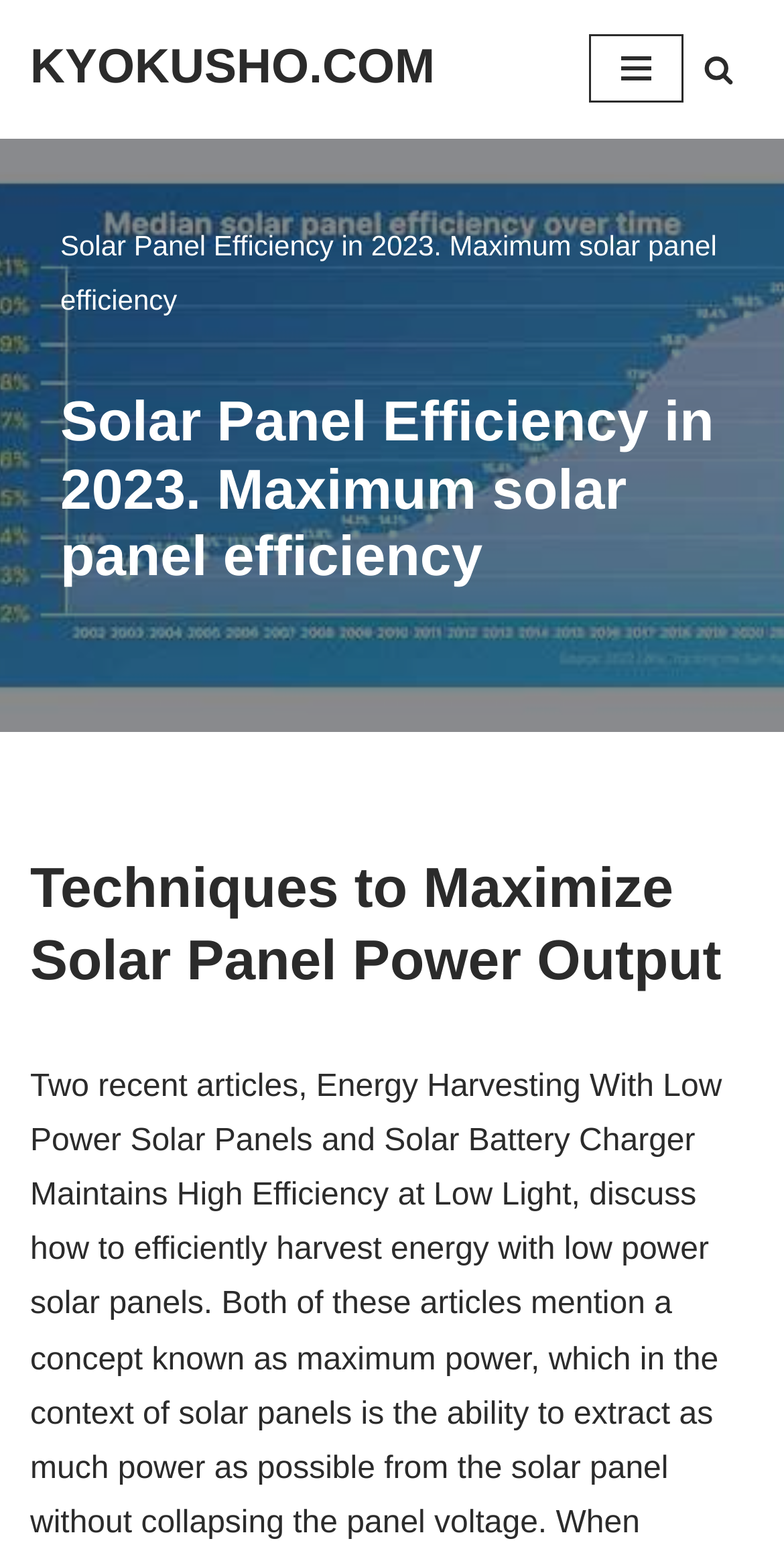Given the description "aria-label="Search"", provide the bounding box coordinates of the corresponding UI element.

[0.897, 0.035, 0.936, 0.055]